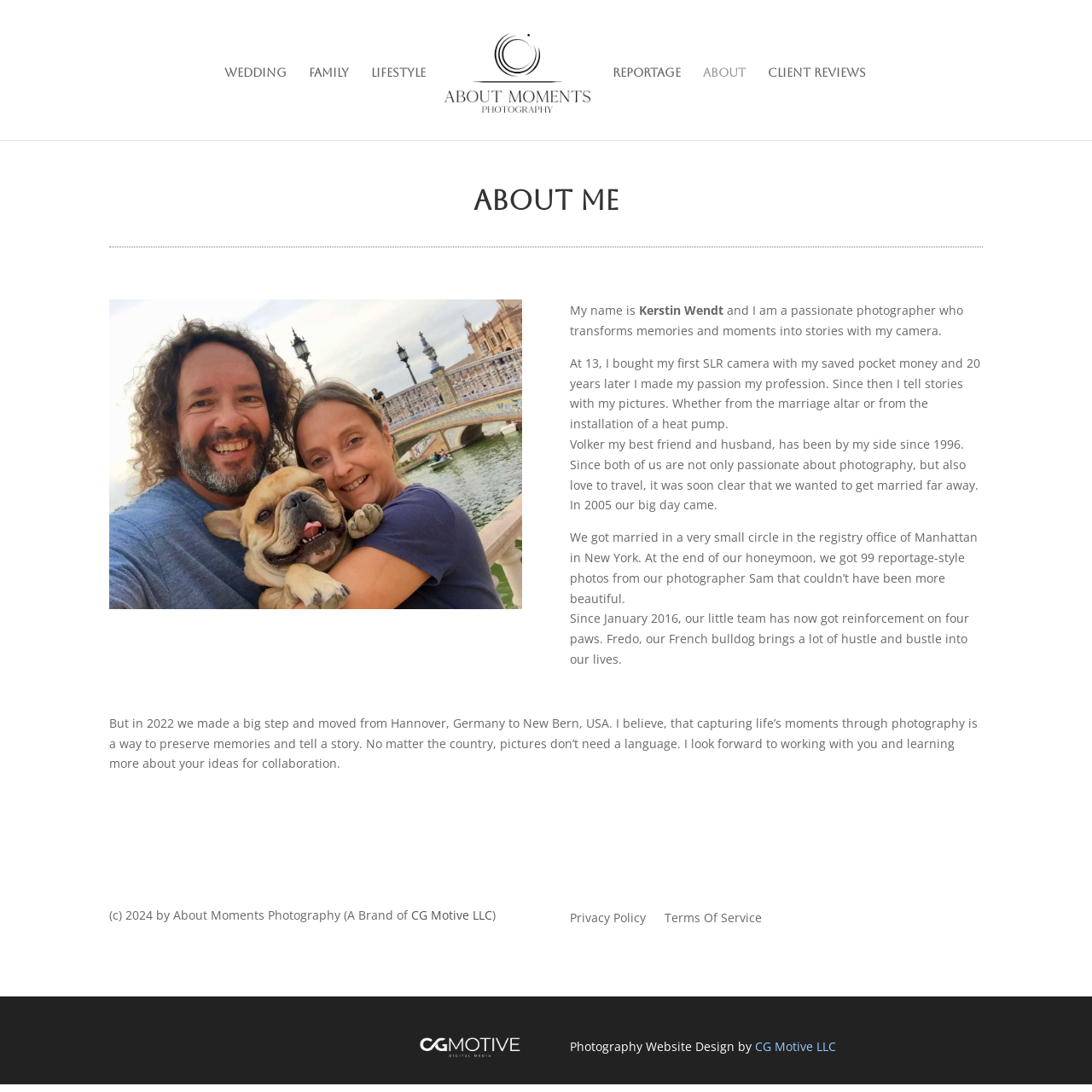What is the name of Kerstin Wendt's husband?
Provide a detailed answer to the question, using the image to inform your response.

The text states that 'Volker my best friend and husband, has been by my side since 1996', indicating that Volker is Kerstin Wendt's husband.